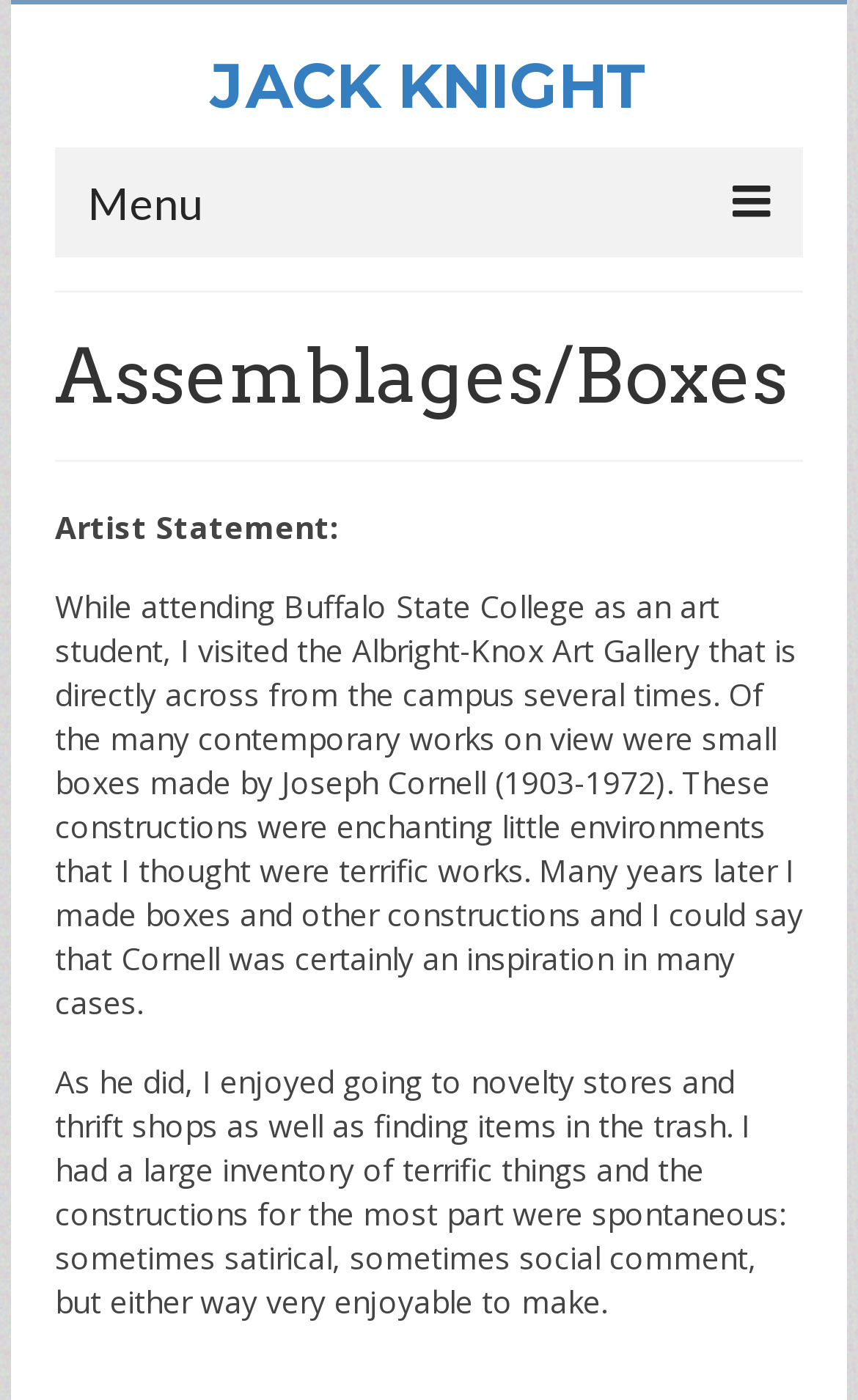Highlight the bounding box of the UI element that corresponds to this description: "JACK KNIGHT".

[0.245, 0.035, 0.755, 0.088]